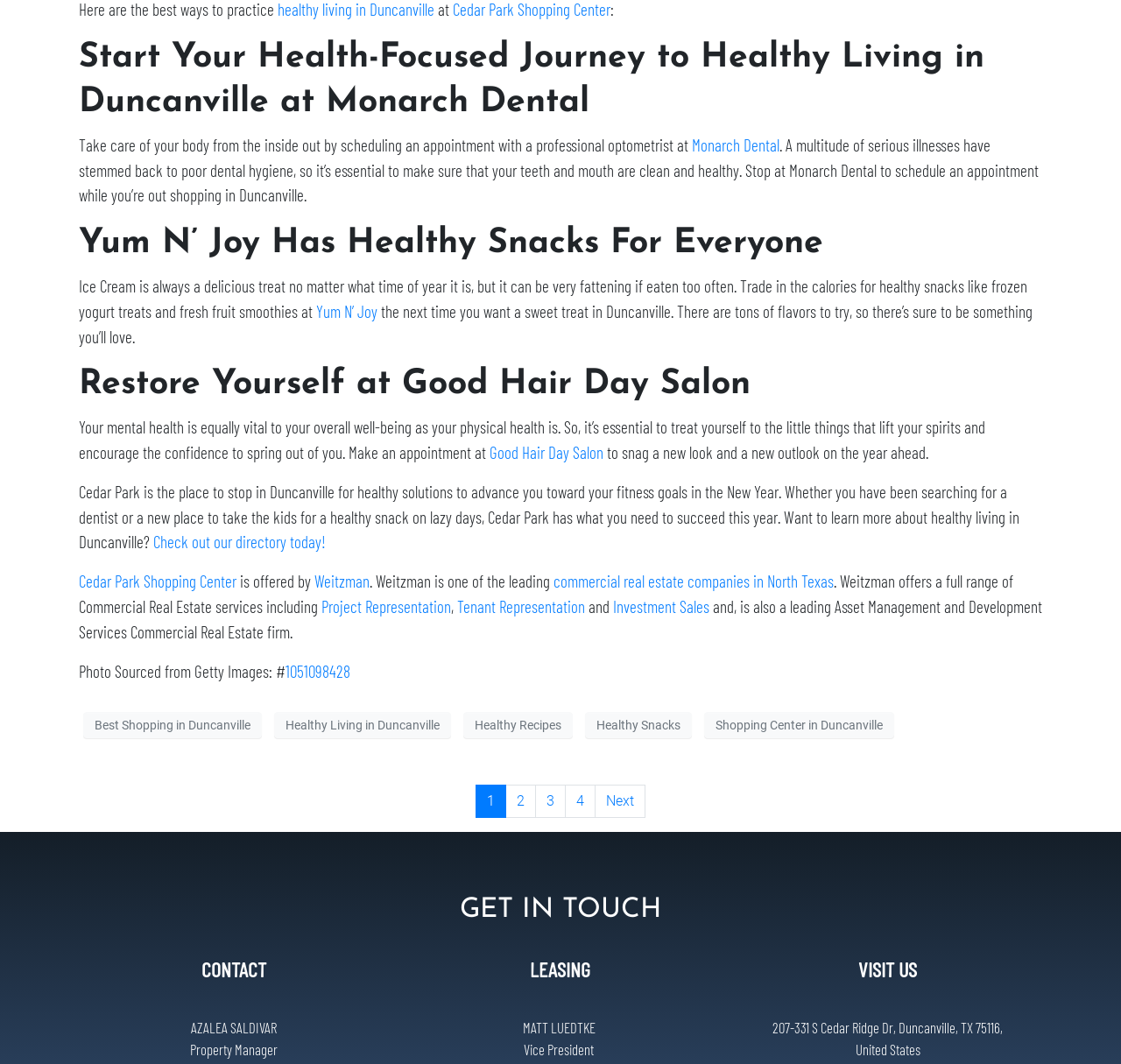What is the name of the property manager mentioned?
Based on the screenshot, provide a one-word or short-phrase response.

Azalea Saldivar